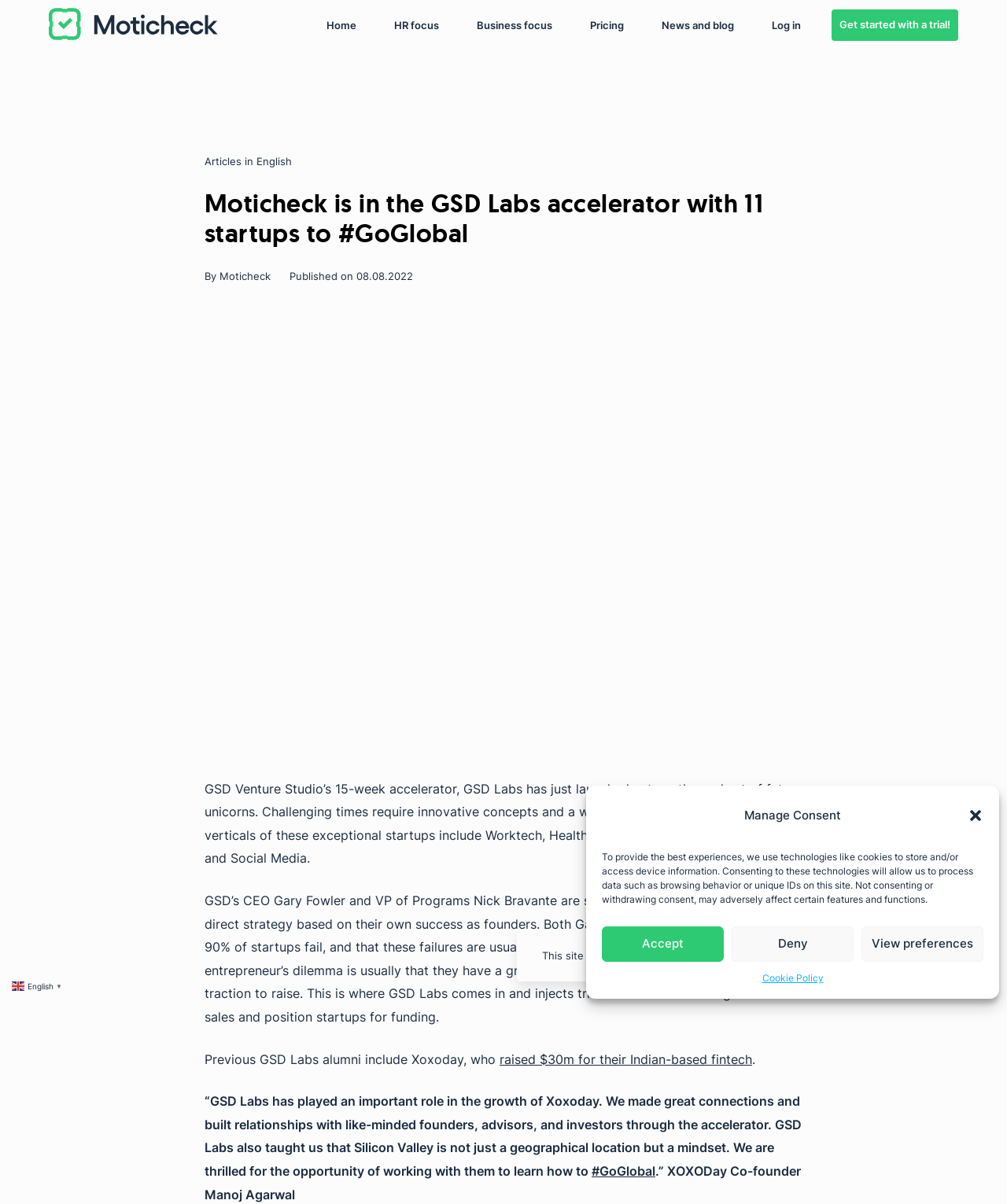Can you show the bounding box coordinates of the region to click on to complete the task described in the instruction: "Click on 'Chicken pieces 90'"?

None